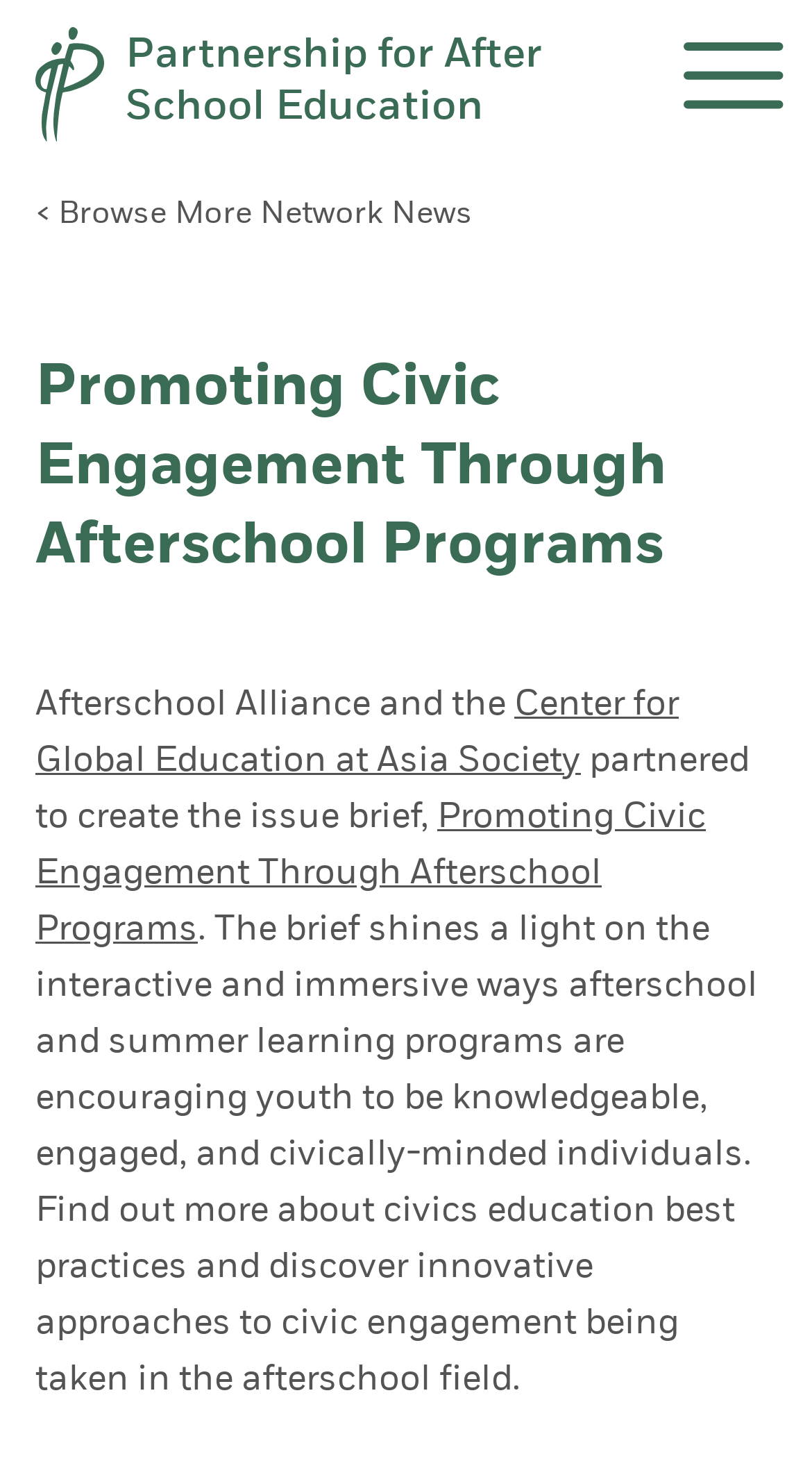From the screenshot, find the bounding box of the UI element matching this description: "< Browse More Network News". Supply the bounding box coordinates in the form [left, top, right, bottom], each a float between 0 and 1.

[0.044, 0.136, 0.582, 0.158]